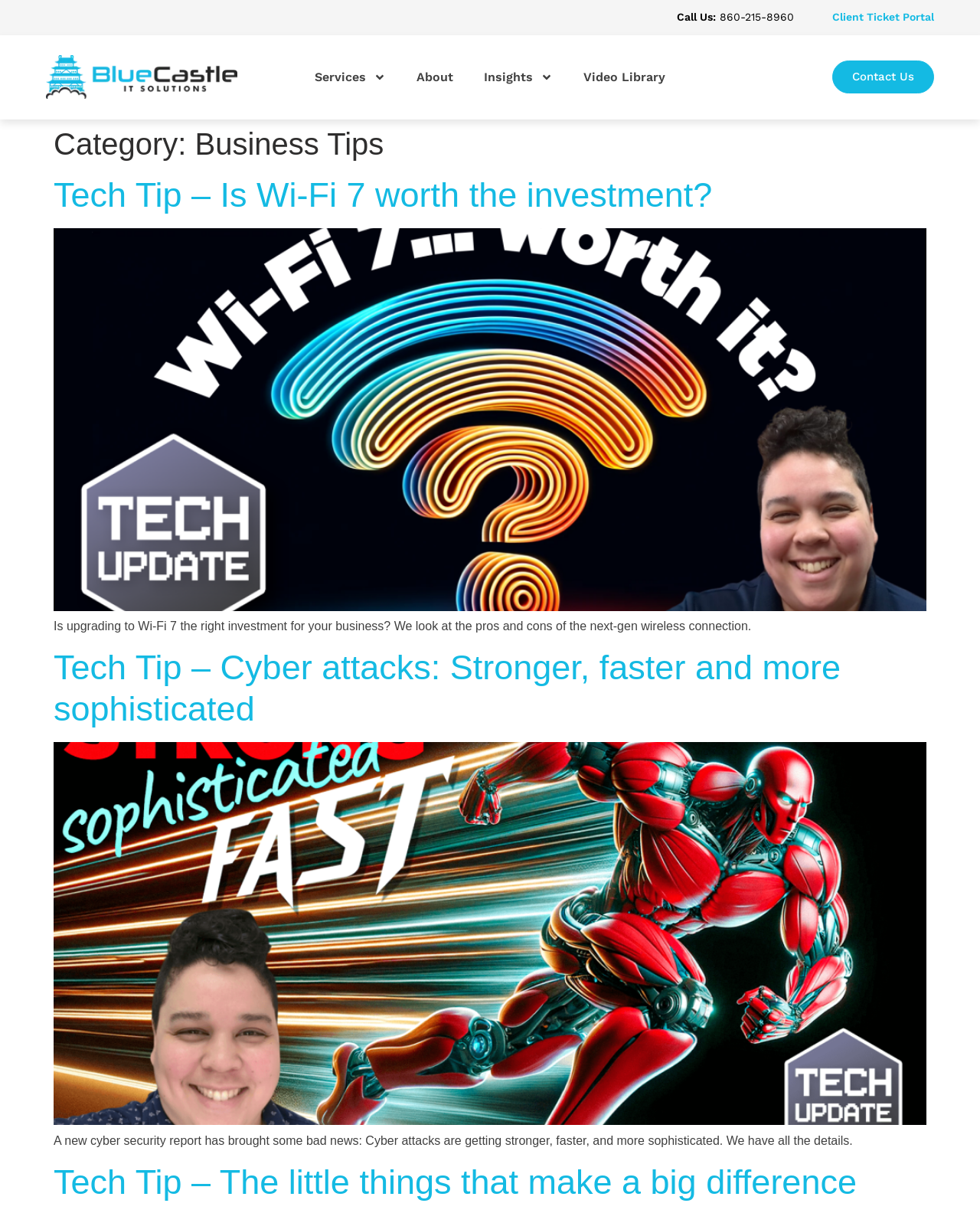What is the topic of the first article?
Using the image as a reference, give an elaborate response to the question.

I looked at the first article element [35] and found the heading 'Tech Tip – Is Wi-Fi 7 worth the investment?' which indicates the topic of the article.